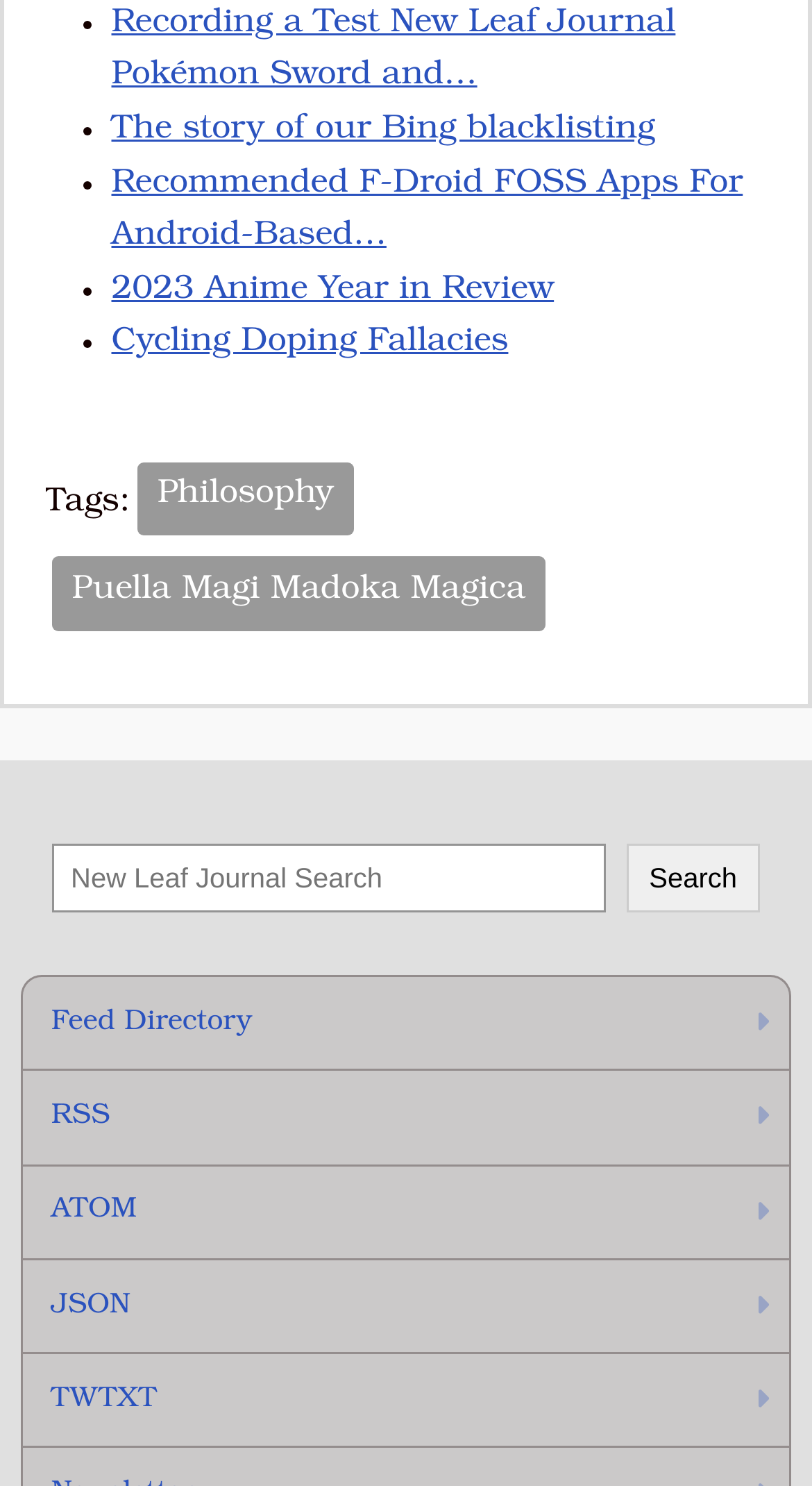Respond to the question with just a single word or phrase: 
How many links are in the list?

6